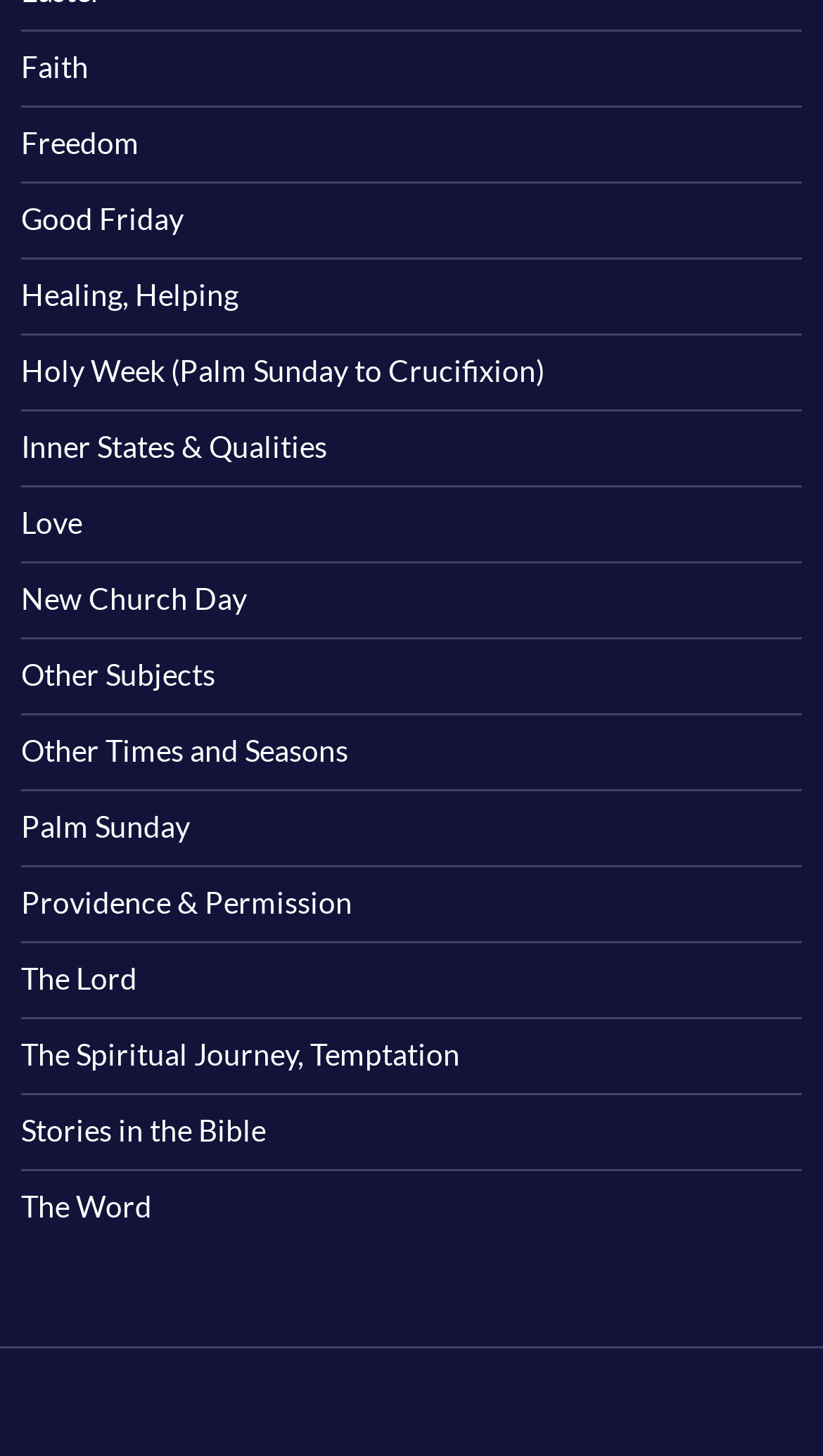Please identify the bounding box coordinates of the element that needs to be clicked to execute the following command: "read about The Lord". Provide the bounding box using four float numbers between 0 and 1, formatted as [left, top, right, bottom].

[0.026, 0.659, 0.167, 0.684]